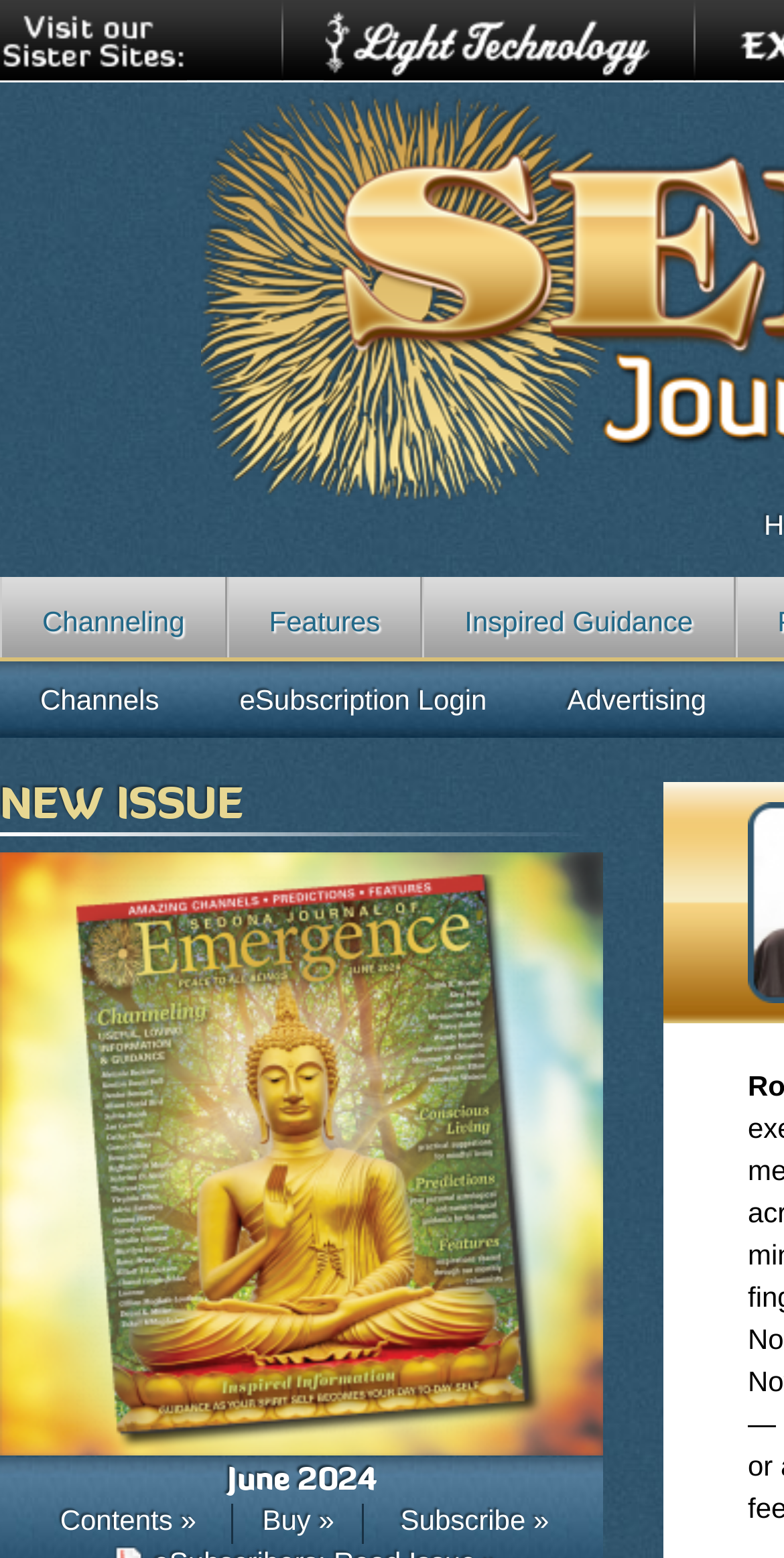Identify the bounding box coordinates of the element that should be clicked to fulfill this task: "Go to LightTechnology.com". The coordinates should be provided as four float numbers between 0 and 1, i.e., [left, top, right, bottom].

[0.359, 0.0, 0.885, 0.058]